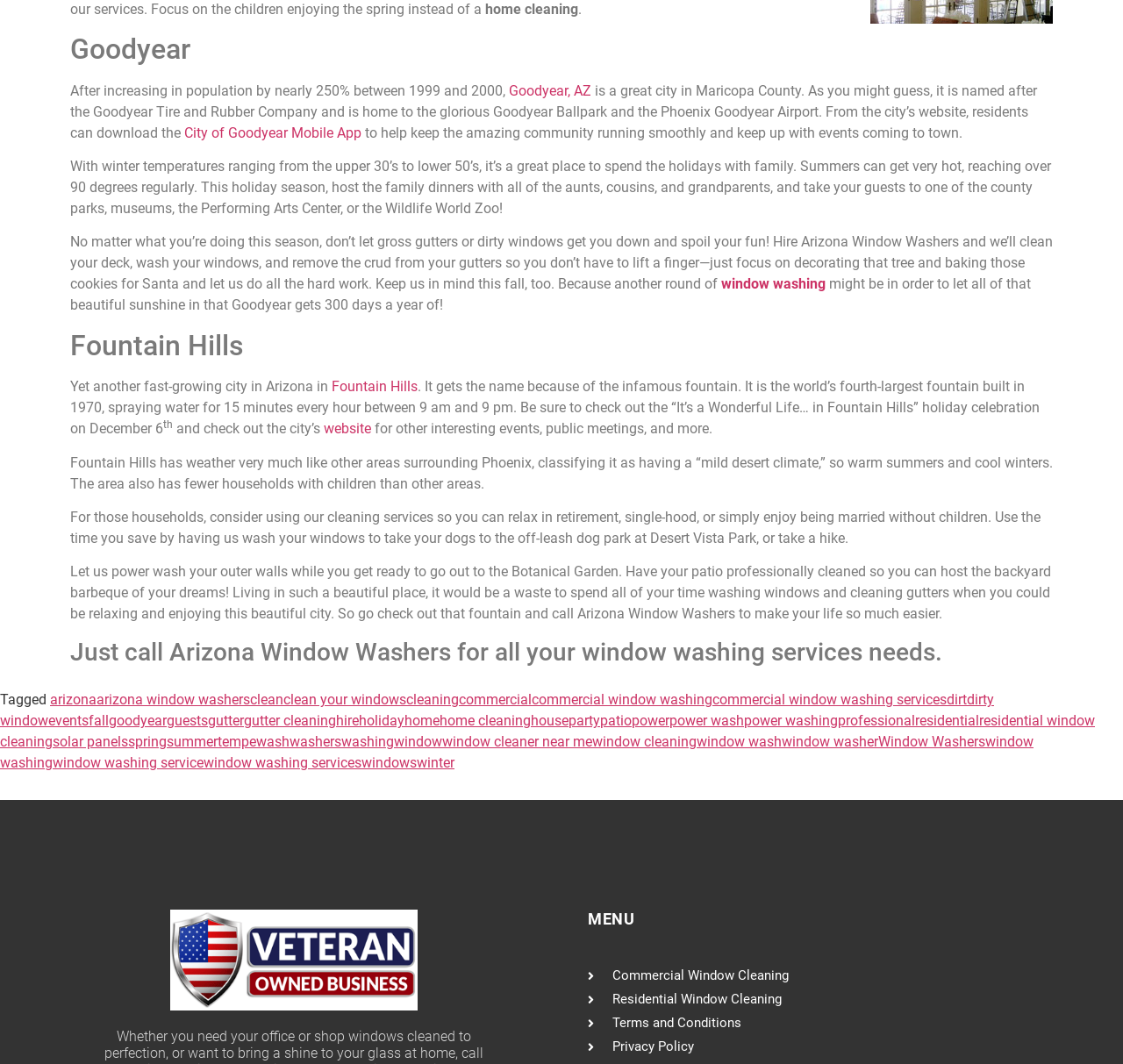Identify the bounding box for the described UI element: "window washing service".

[0.047, 0.709, 0.181, 0.725]